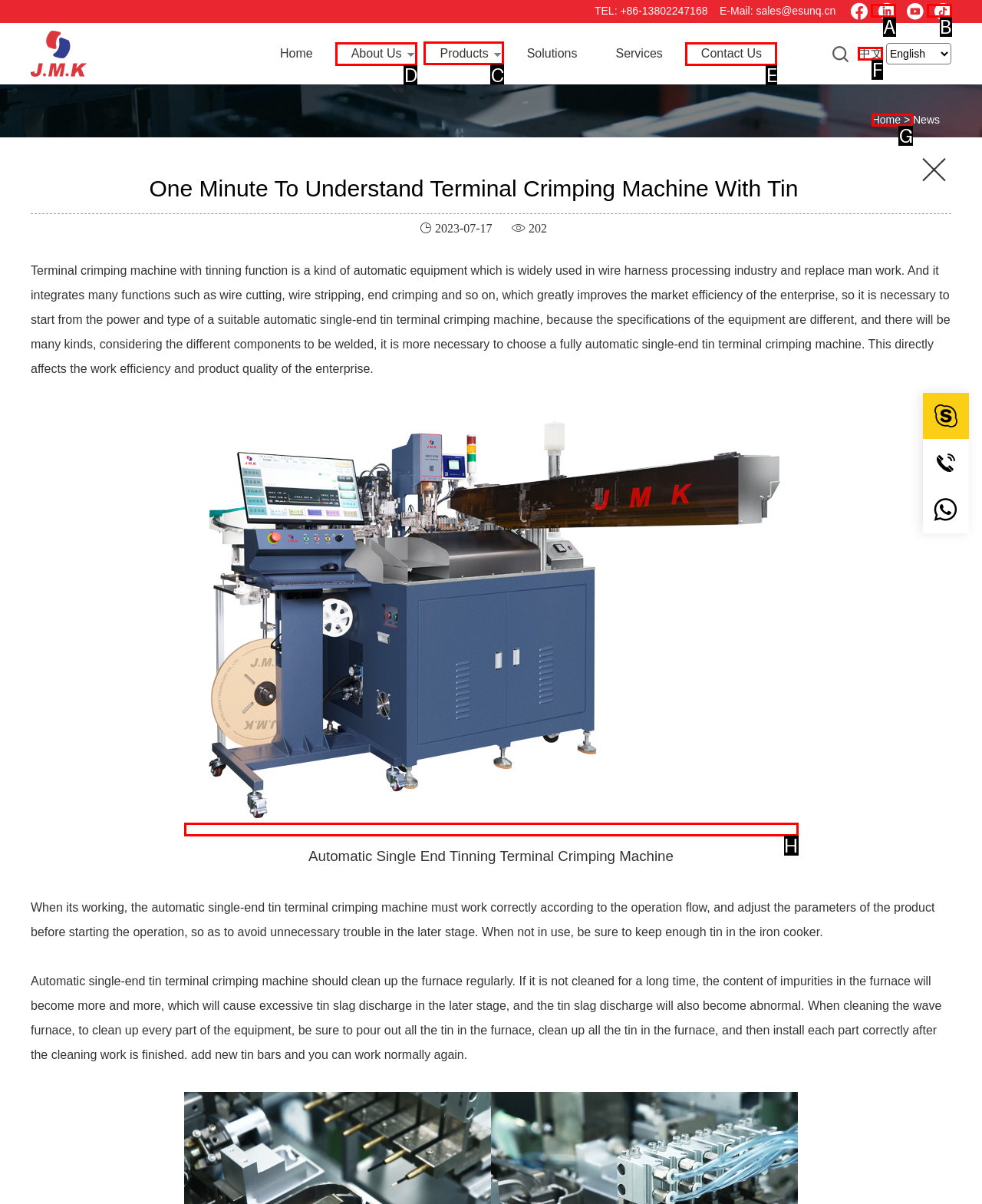Identify the correct option to click in order to complete this task: Go to the 'ACA students' page
Answer with the letter of the chosen option directly.

None